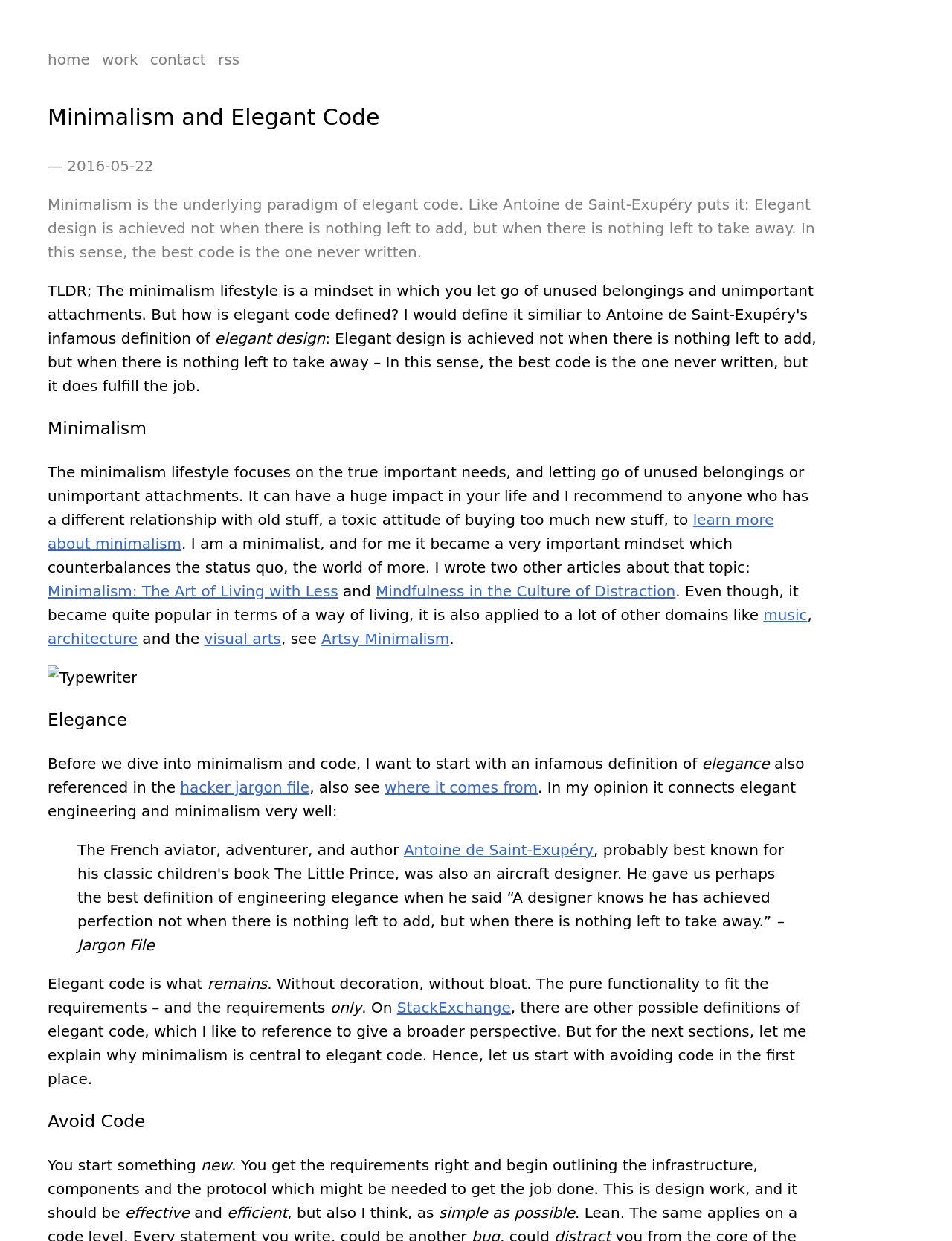Use a single word or phrase to answer the question:
What is the title of the first heading?

Minimalism and Elegant Code